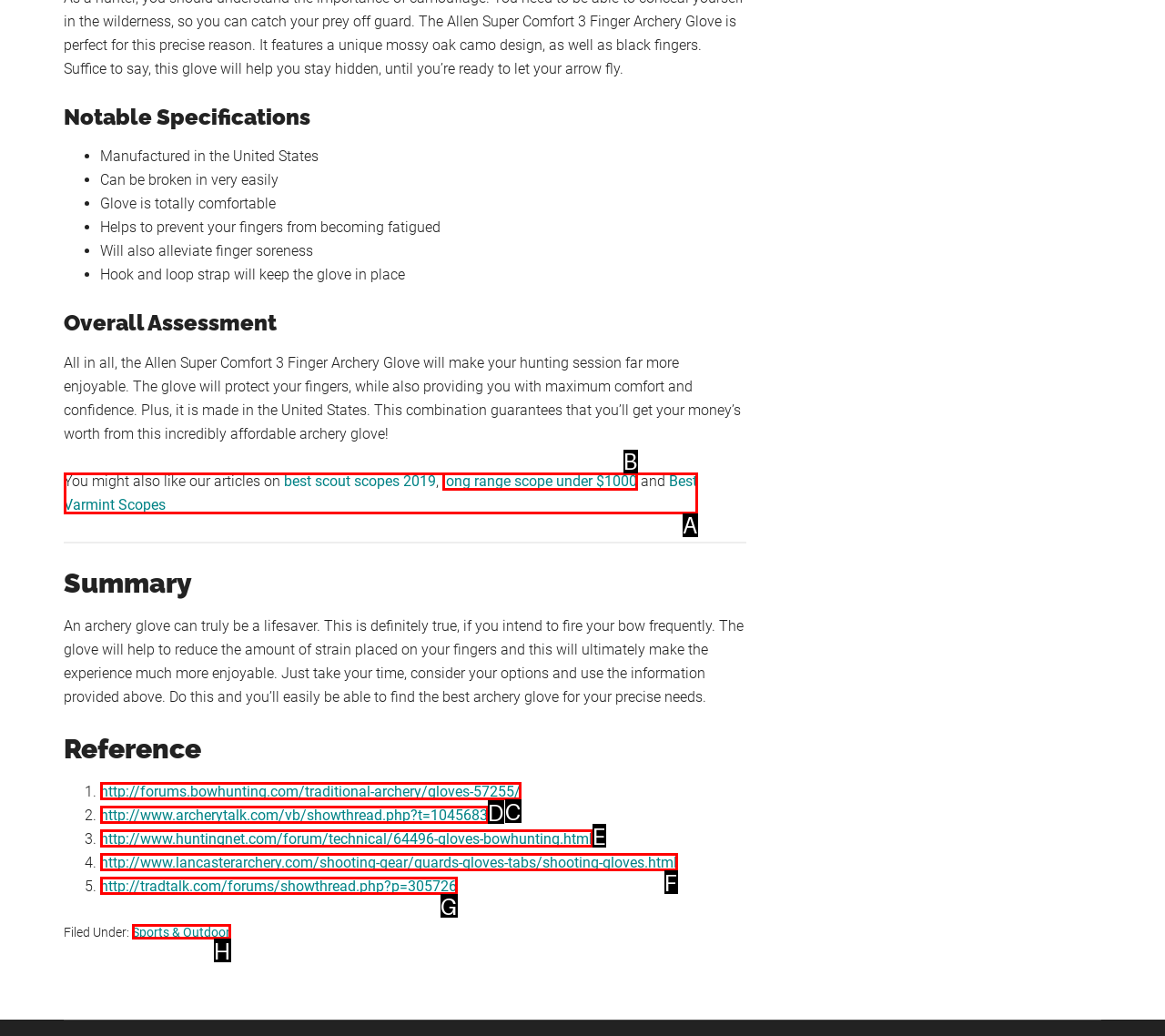Select the HTML element that corresponds to the description: Sports & Outdoor. Reply with the letter of the correct option.

H